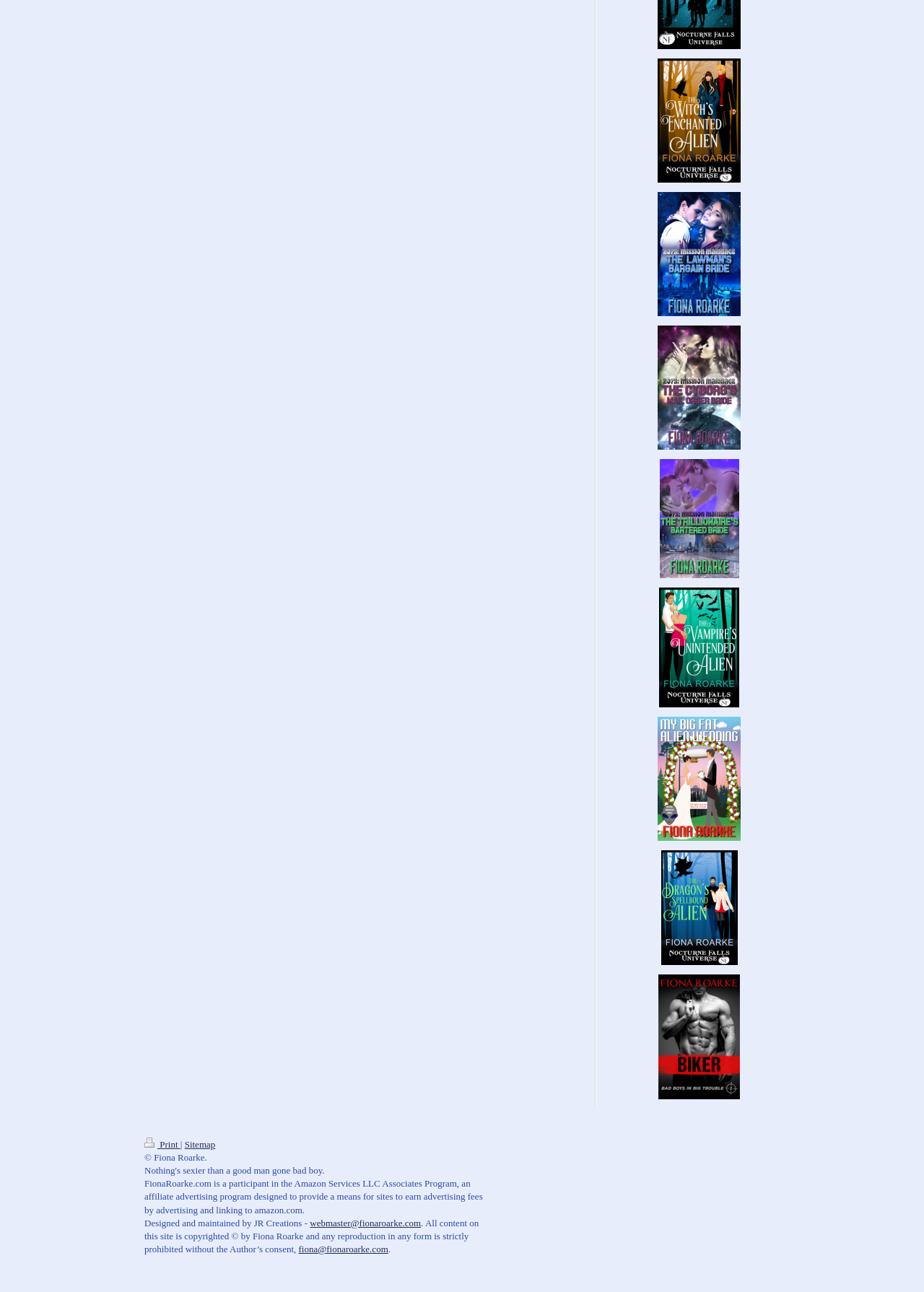Using the information in the image, give a detailed answer to the following question: Who designed and maintained the website?

The website was designed and maintained by JR Creations, as mentioned at the bottom of the page, which says 'Designed and maintained by JR Creations -'.